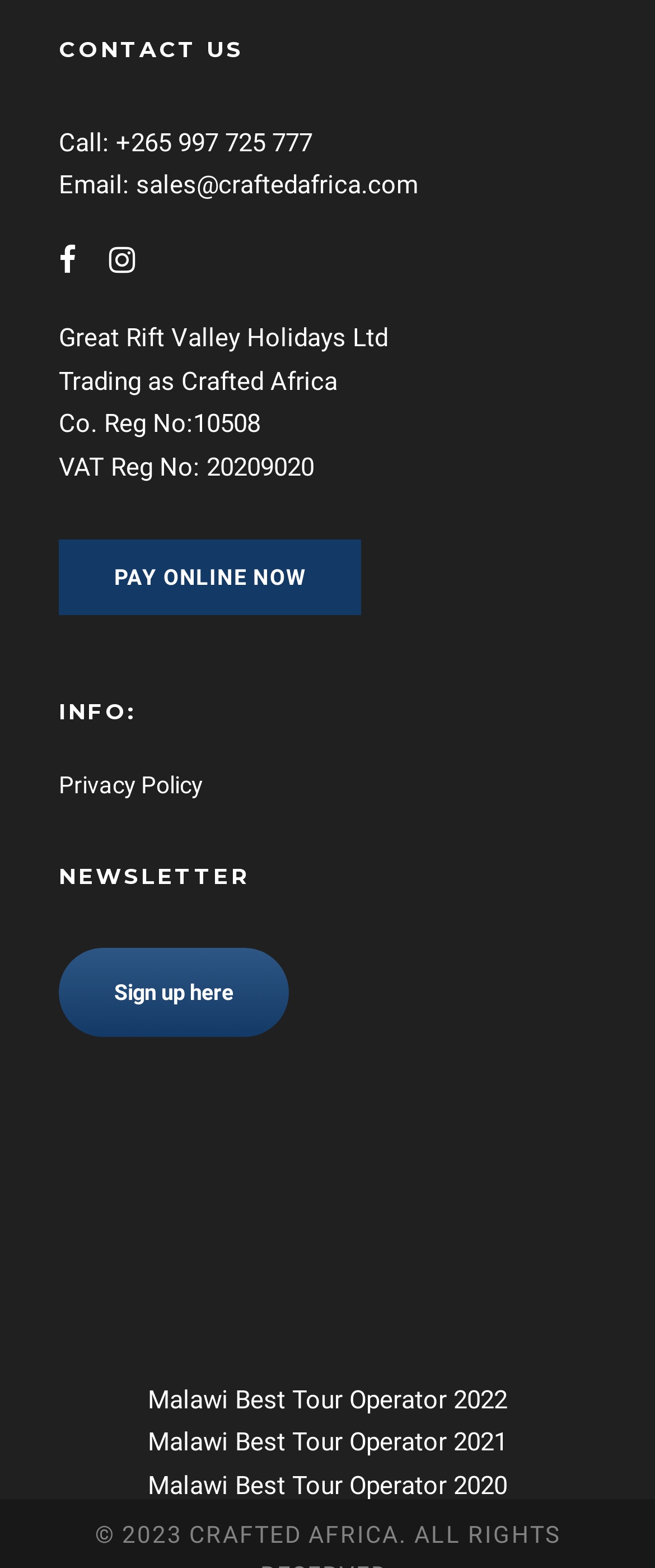Answer the question below using just one word or a short phrase: 
What is the button text above the 'INFO:' heading?

Pay Online Now